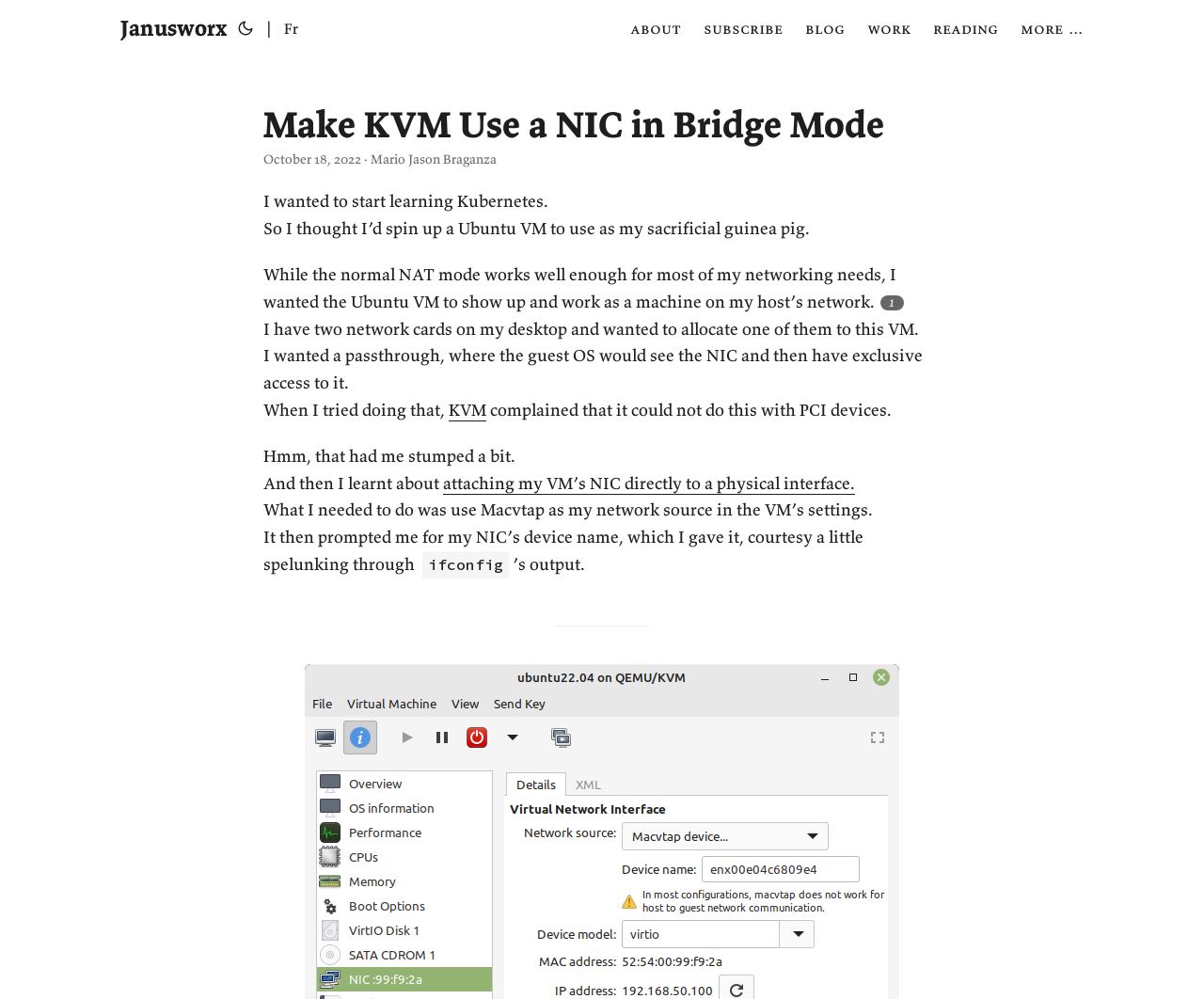What is the date of the blog post?
Look at the image and construct a detailed response to the question.

The date of the blog post can be found in the text 'October 18, 2022' which is located below the heading 'Make KVM Use a NIC in Bridge Mode'.